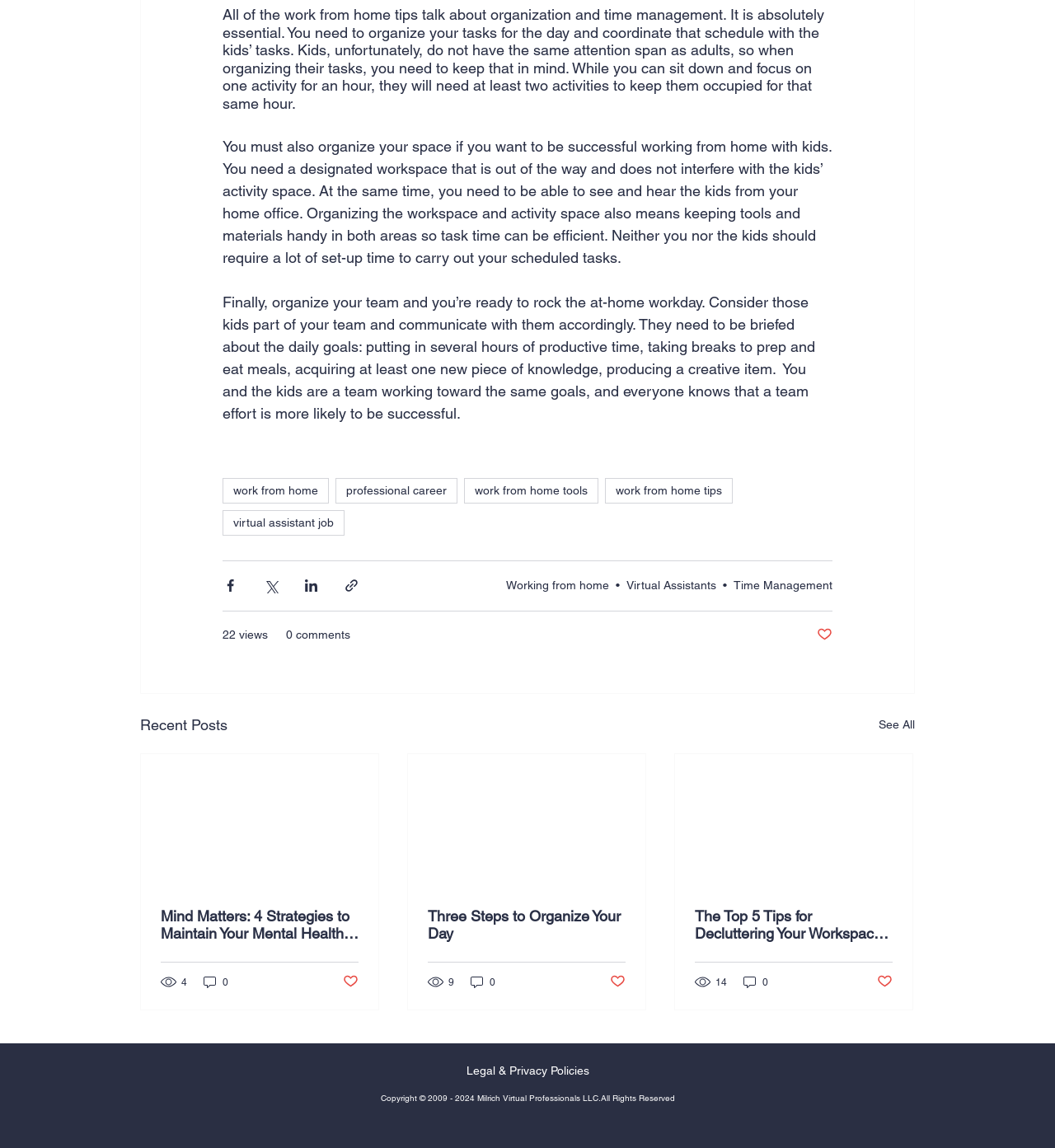Are there any social media sharing buttons on the webpage?
Using the image, provide a concise answer in one word or a short phrase.

Yes